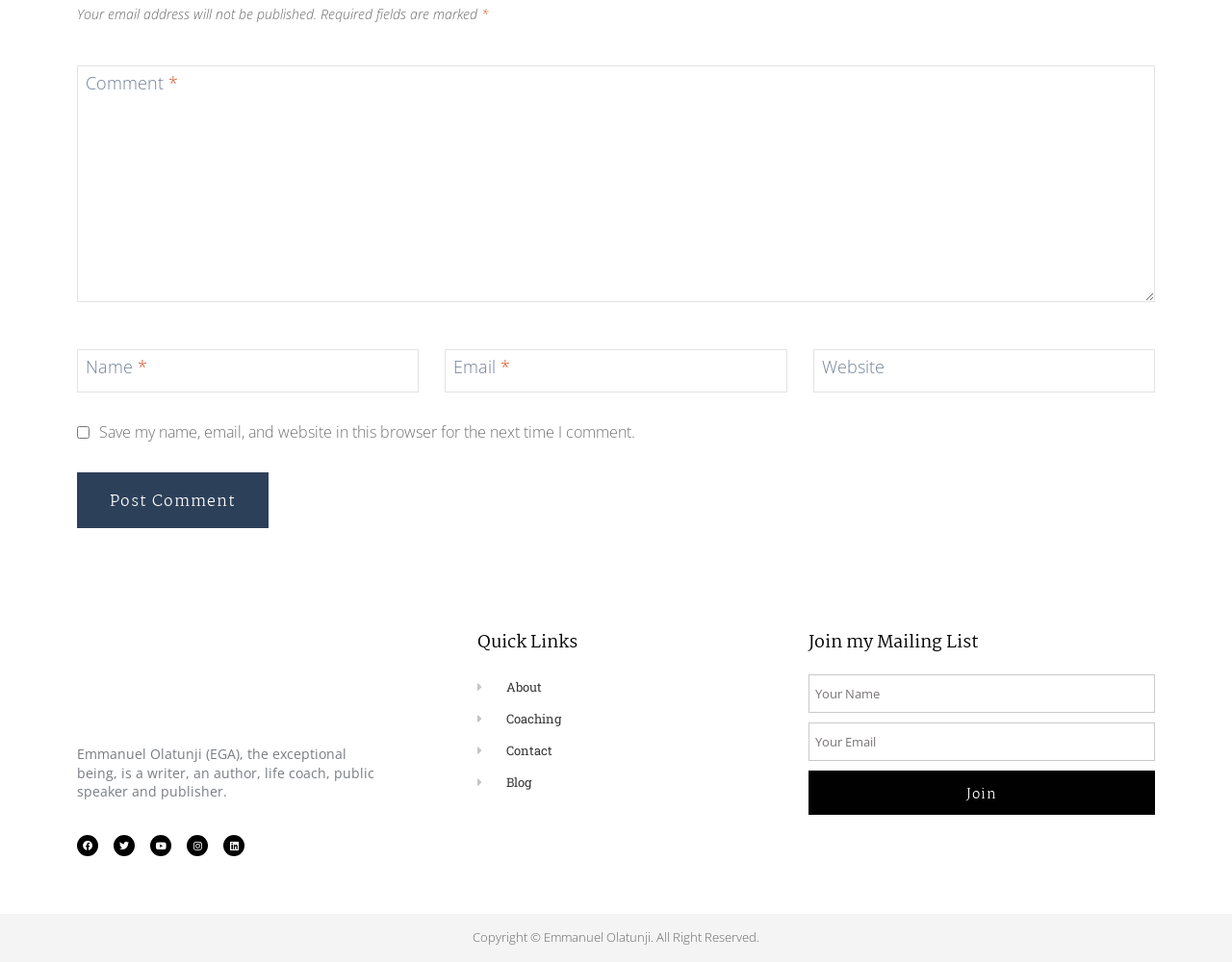What is the name of the author?
Refer to the image and offer an in-depth and detailed answer to the question.

The answer can be found by looking at the static text element that mentions the author's name, which is 'Emmanuel Olatunji (EGA), the exceptional being, is a writer, an author, life coach, public speaker and publisher.'